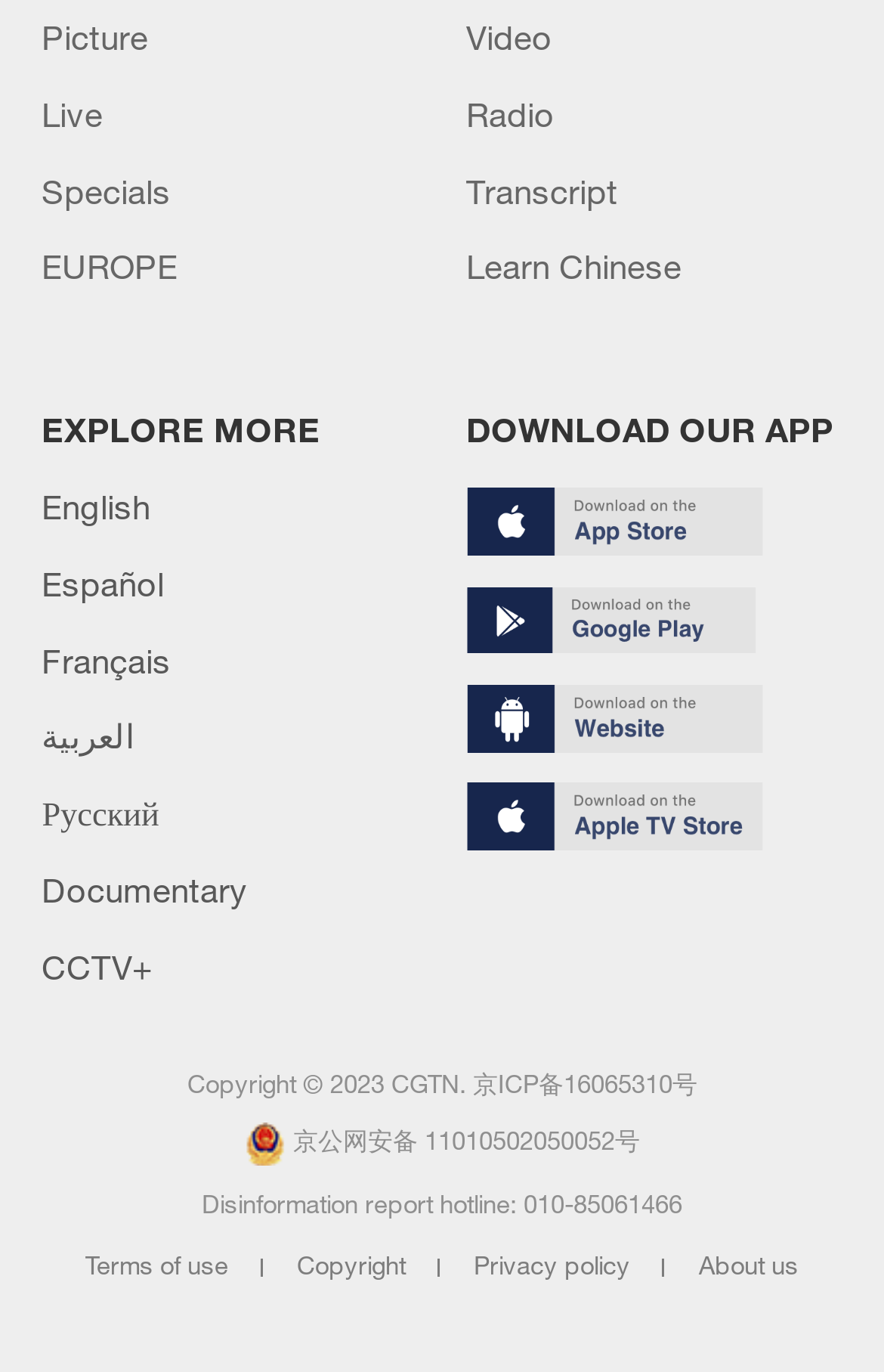Identify the bounding box coordinates for the element you need to click to achieve the following task: "Watch a documentary". The coordinates must be four float values ranging from 0 to 1, formatted as [left, top, right, bottom].

[0.047, 0.633, 0.281, 0.663]